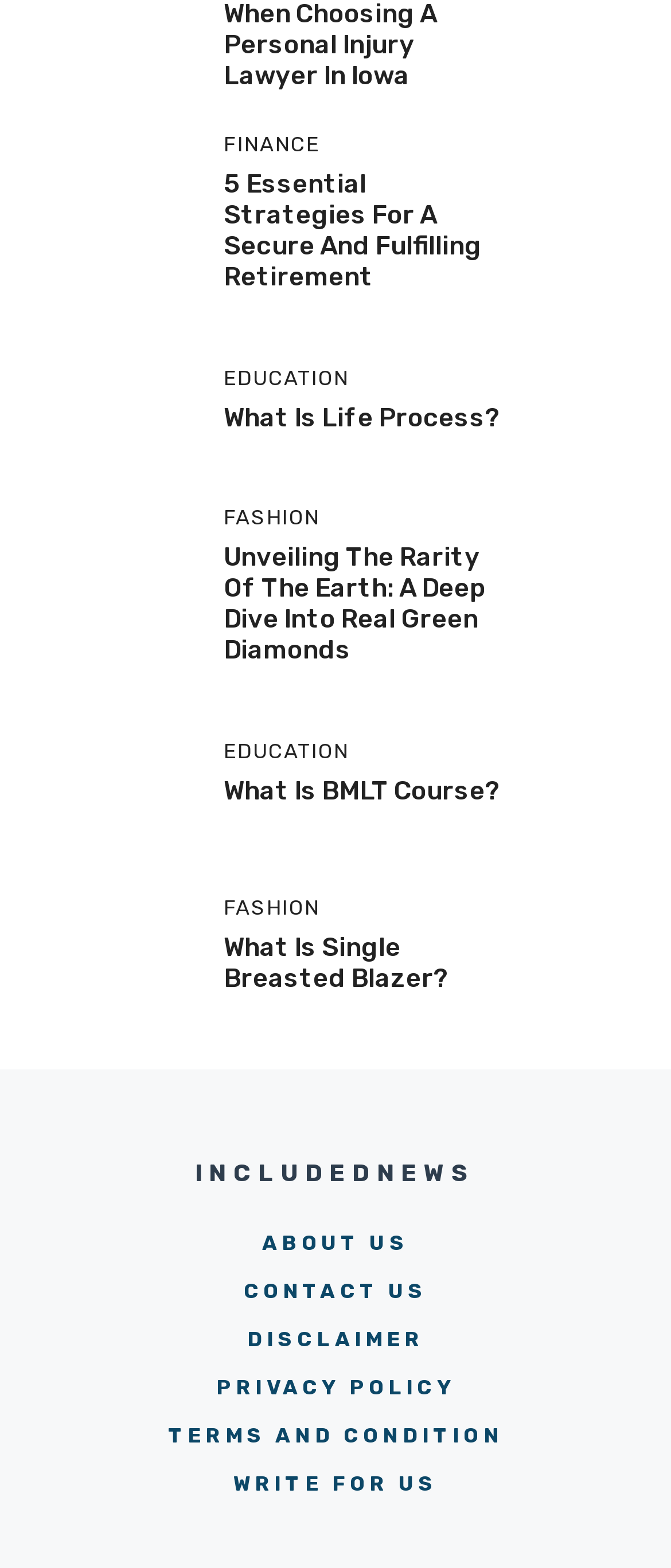Locate the bounding box coordinates of the clickable region necessary to complete the following instruction: "View the article about Unveiling The Rarity Of The Earth: A Deep Dive Into Real Green Diamonds". Provide the coordinates in the format of four float numbers between 0 and 1, i.e., [left, top, right, bottom].

[0.333, 0.346, 0.723, 0.424]